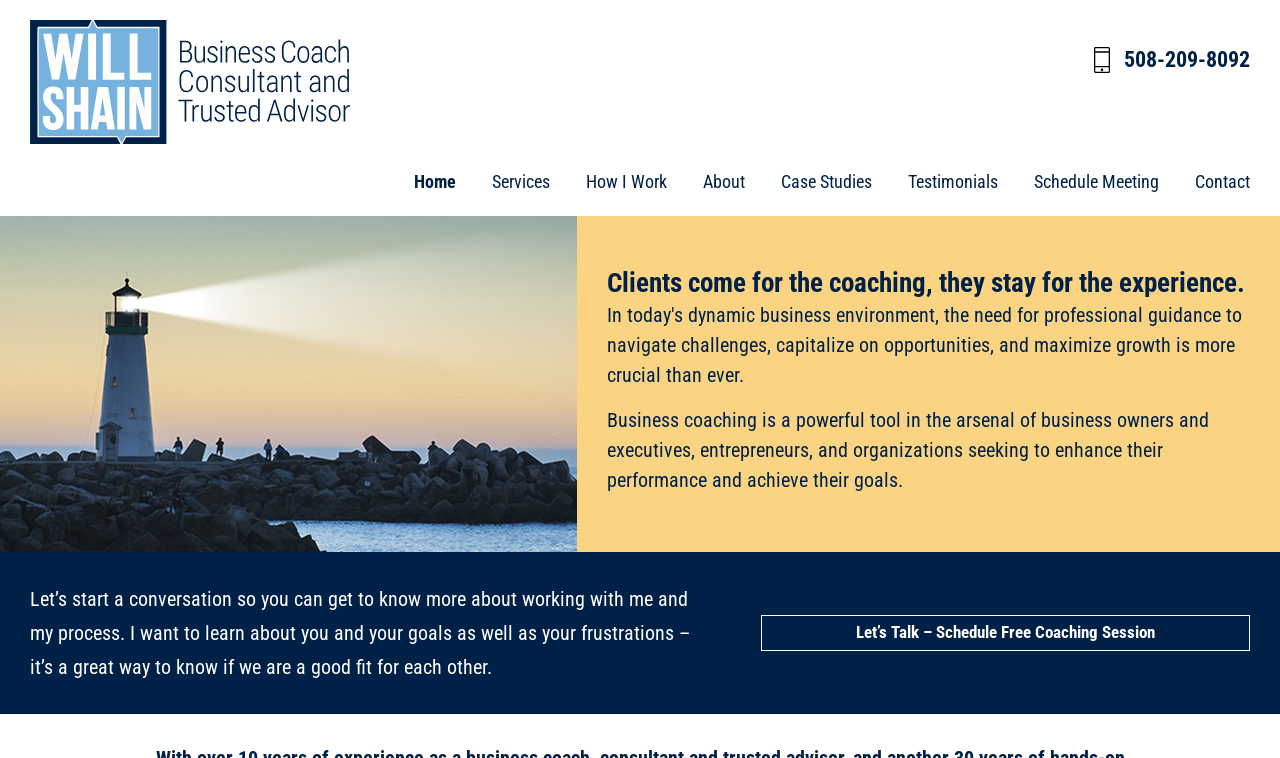Locate the bounding box coordinates of the element you need to click to accomplish the task described by this instruction: "Call the business coach".

[0.878, 0.062, 0.977, 0.095]